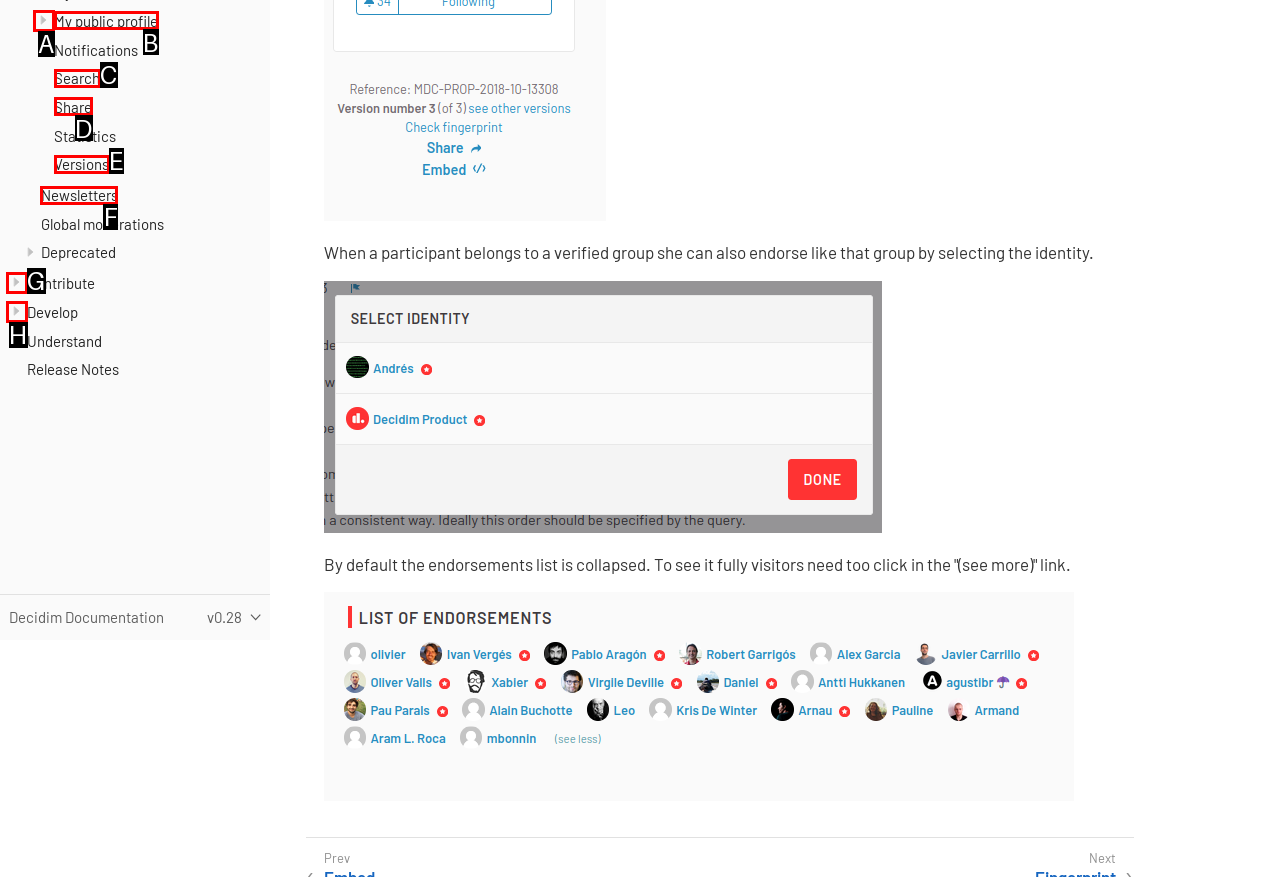Given the description: parent_node: My public profile, select the HTML element that matches it best. Reply with the letter of the chosen option directly.

A